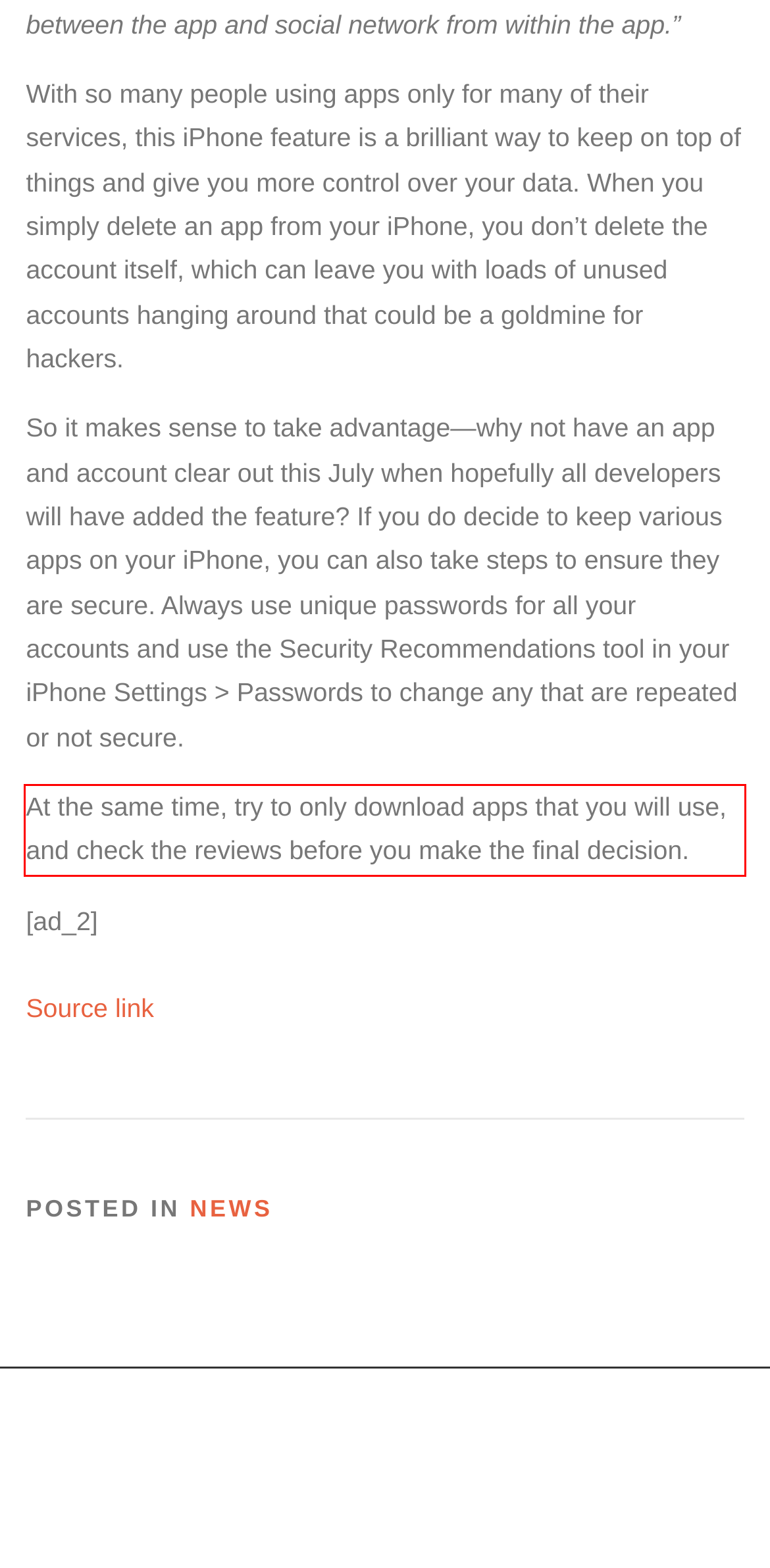Analyze the screenshot of the webpage and extract the text from the UI element that is inside the red bounding box.

At the same time, try to only download apps that you will use, and check the reviews before you make the final decision.